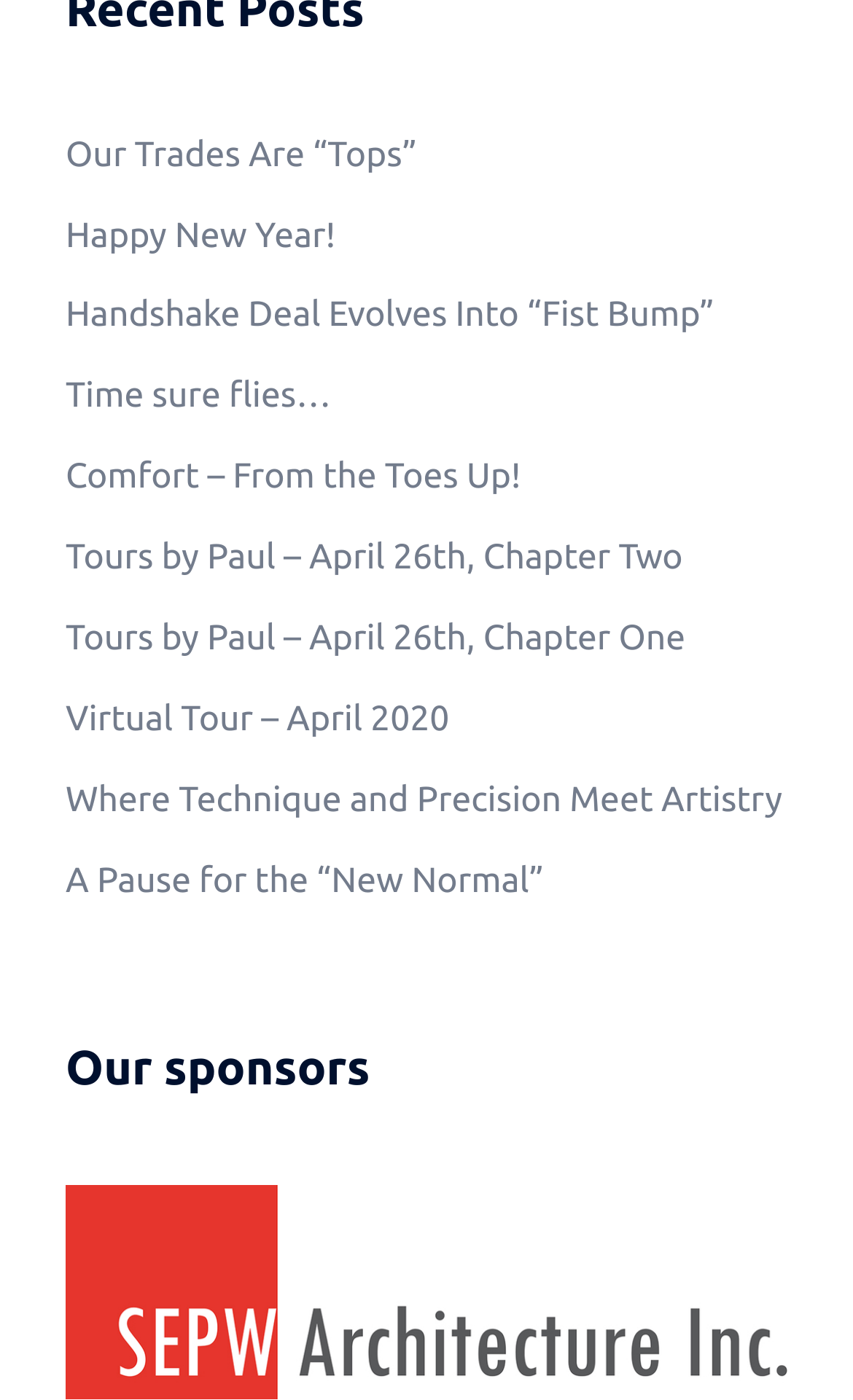Answer this question in one word or a short phrase: What is the title of the section below the links?

Our sponsors